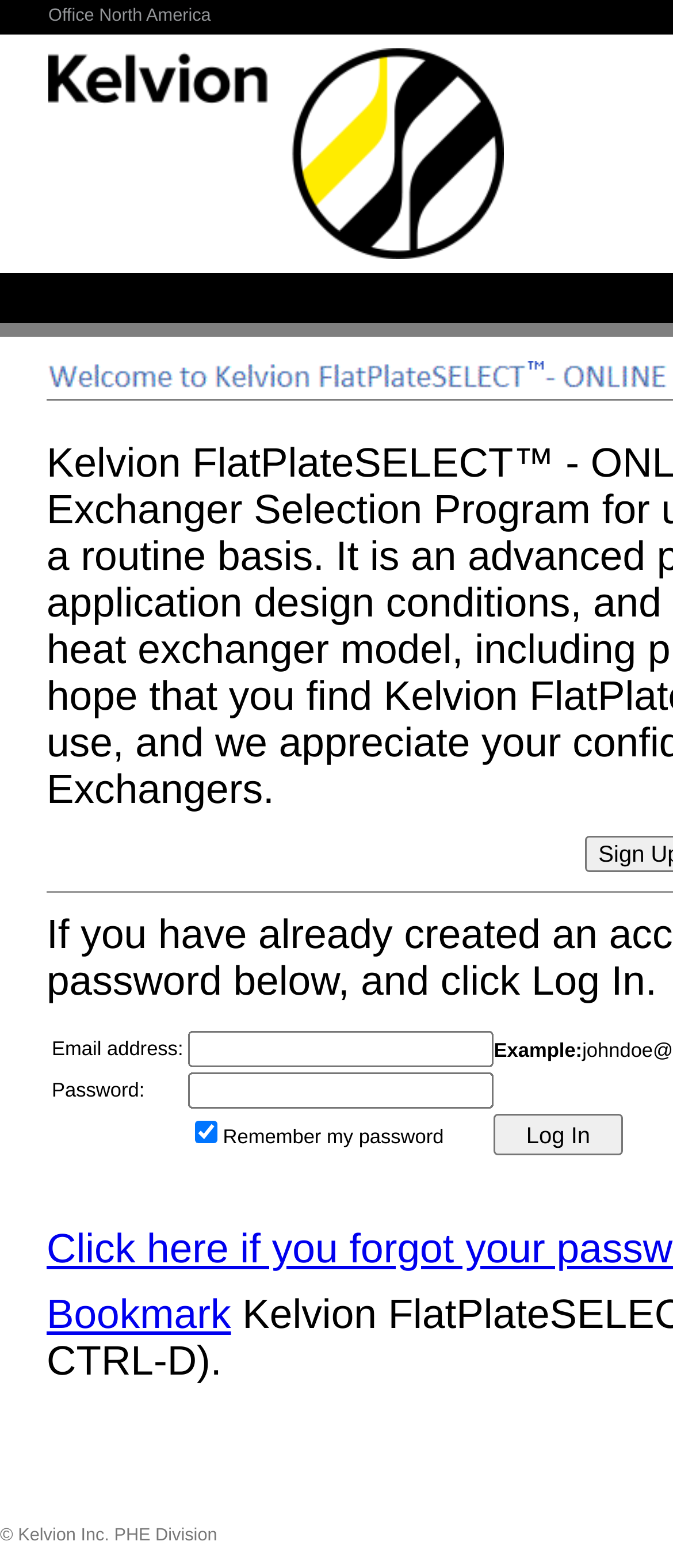Use a single word or phrase to answer the question: What is the text at the bottom of the webpage?

Kelvion Inc. PHE Division